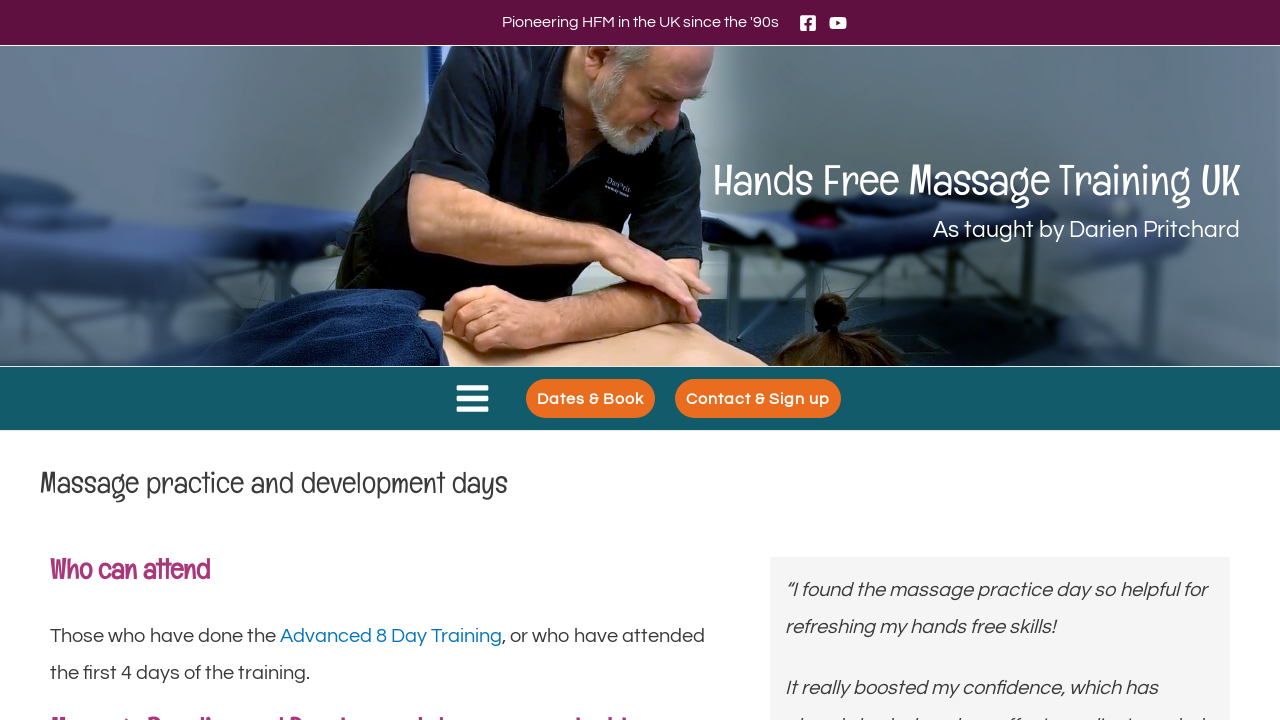What is the name of the organization providing the massage training?
Please provide a single word or phrase based on the screenshot.

Hands Free Massage Training UK